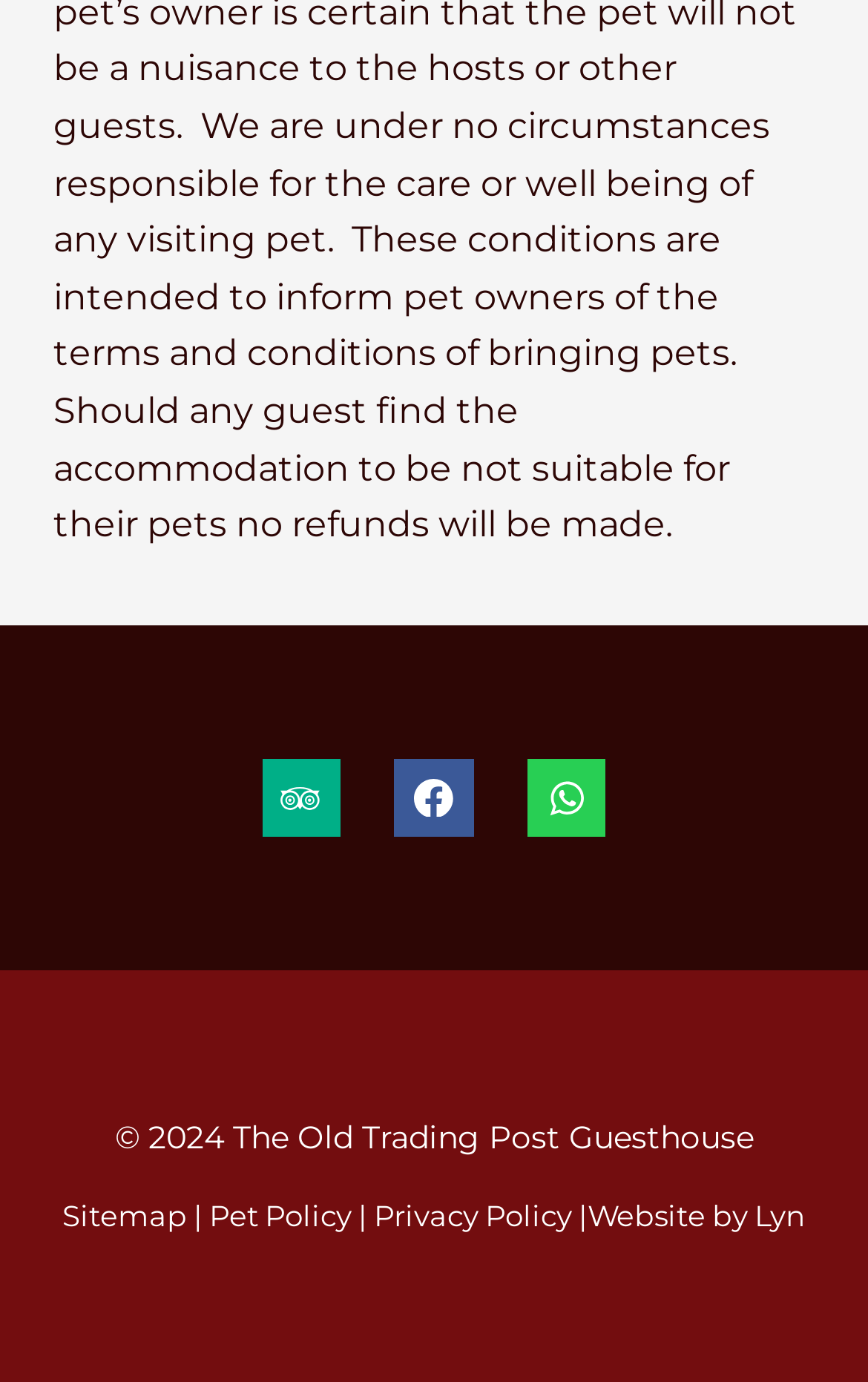What is the copyright year of the website?
Please analyze the image and answer the question with as much detail as possible.

I found the copyright year by looking at the StaticText element with the text '© 2024 The Old Trading Post Guesthouse' at the bottom of the page.